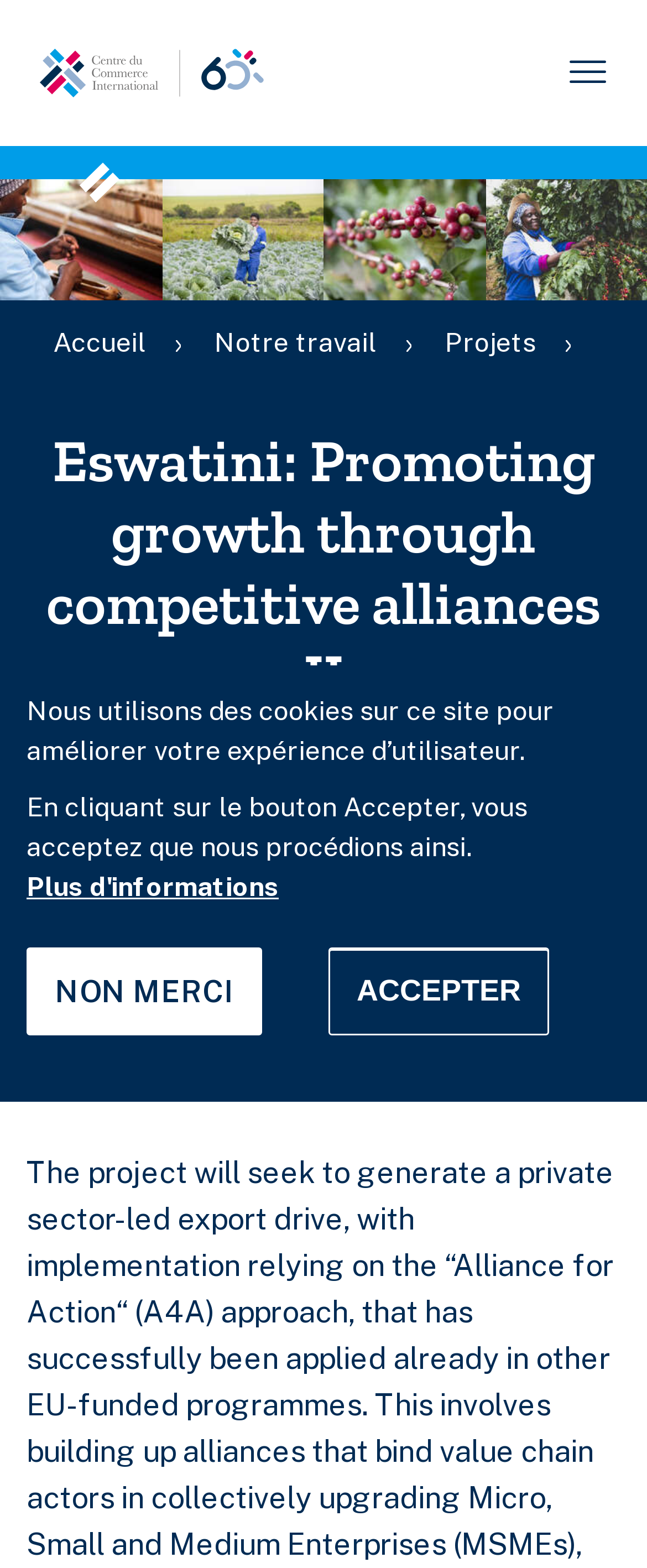Provide a brief response to the question below using a single word or phrase: 
What is the purpose of the alliances?

Improving livelihoods